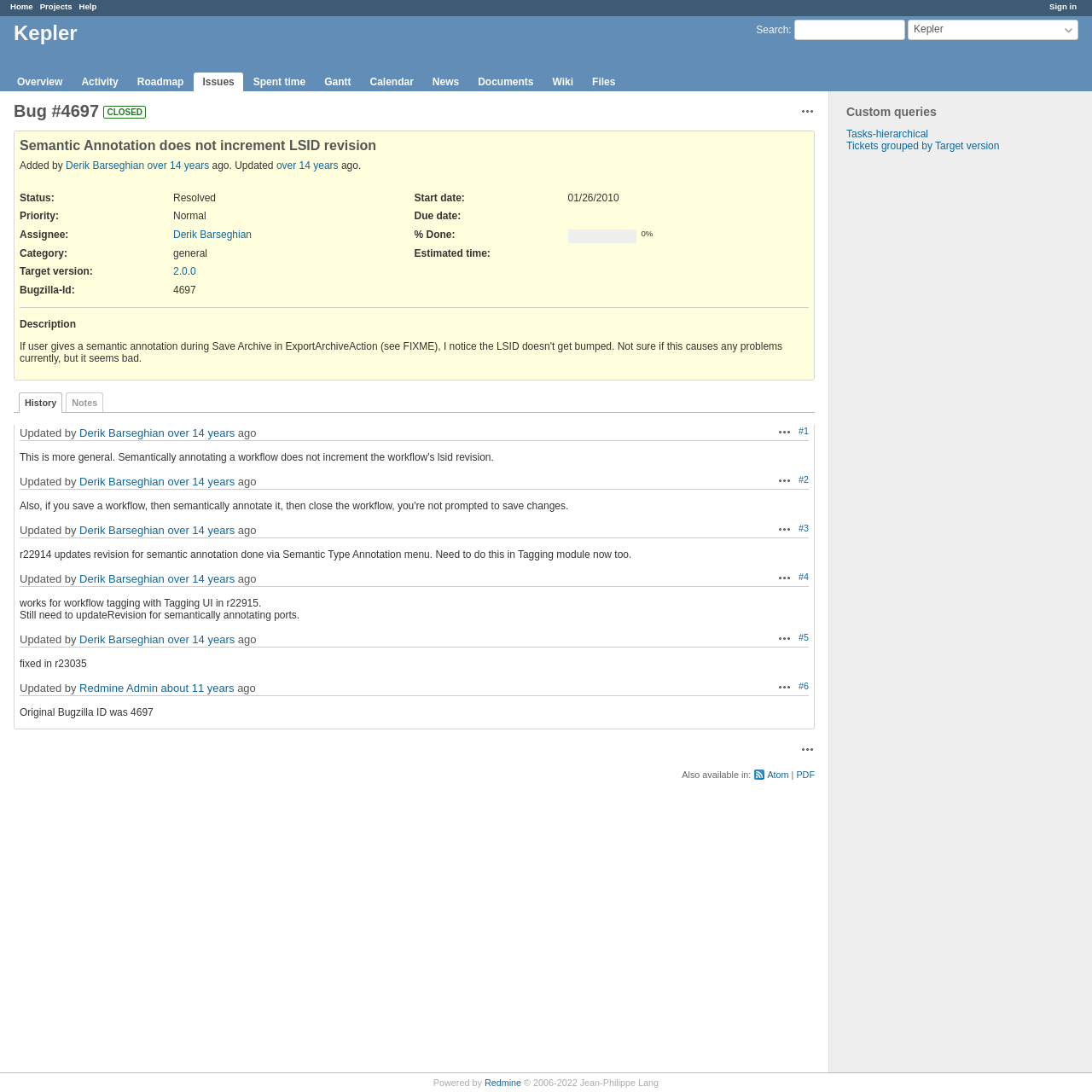Locate the bounding box coordinates of the clickable region necessary to complete the following instruction: "Search for issues". Provide the coordinates in the format of four float numbers between 0 and 1, i.e., [left, top, right, bottom].

[0.692, 0.022, 0.722, 0.033]